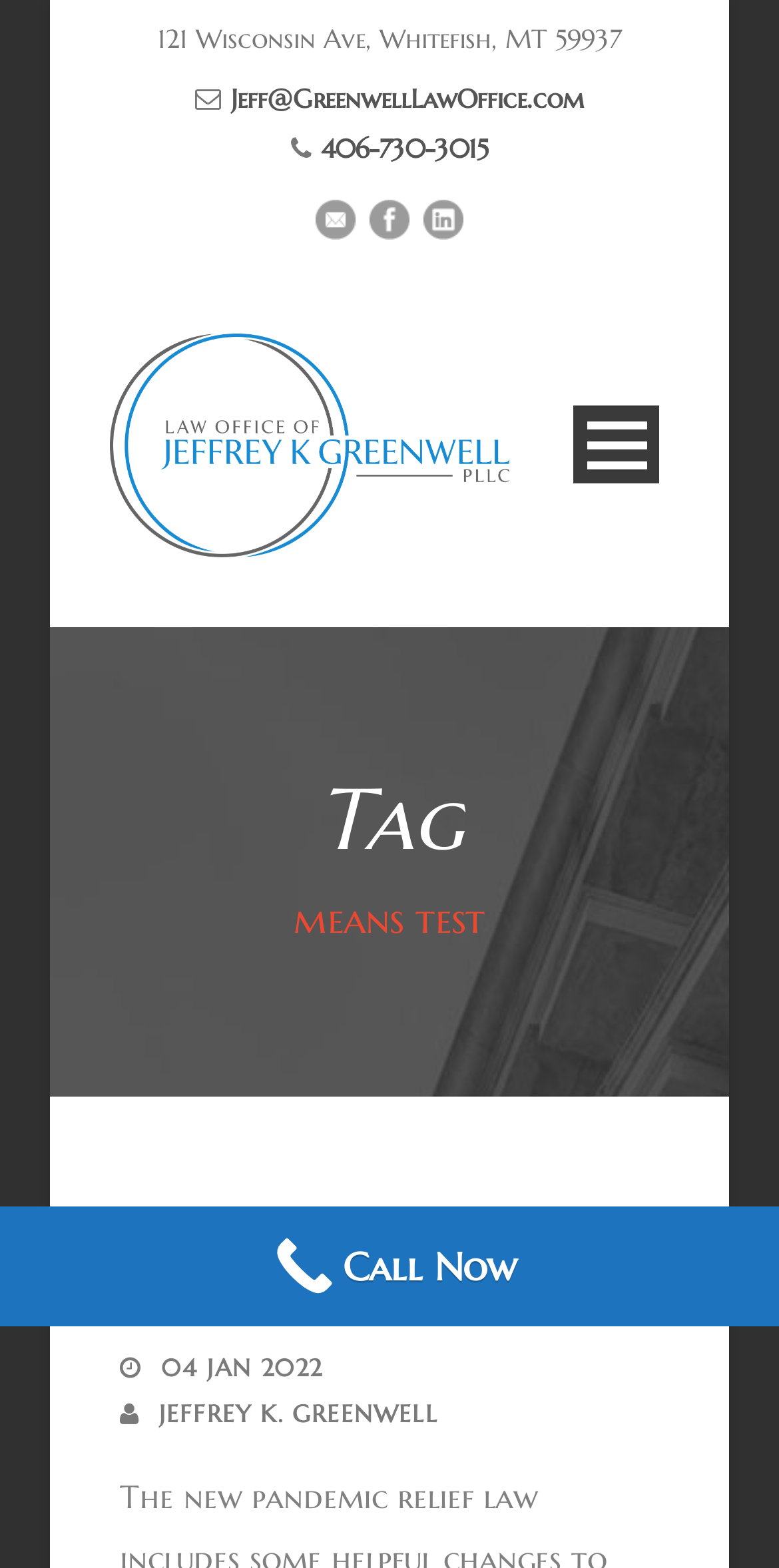Answer the following query with a single word or phrase:
How can I contact the law office?

Phone or email